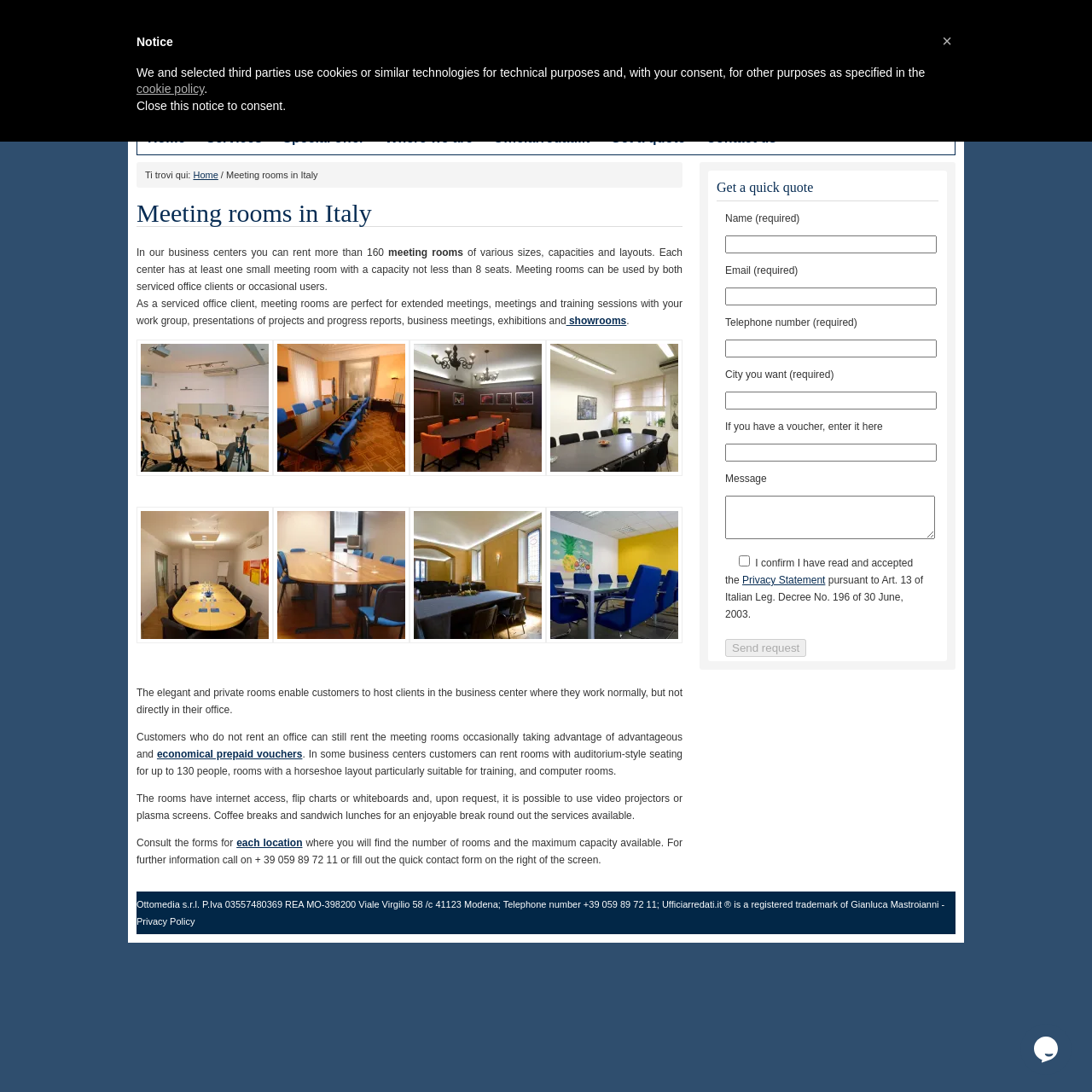What is the name of the company that owns the Ufficiarredati.it trademark?
We need a detailed and exhaustive answer to the question. Please elaborate.

The webpage mentions that Ufficiarredati.it is a registered trademark of Gianluca Mastroianni, indicating that he is the owner of the trademark.